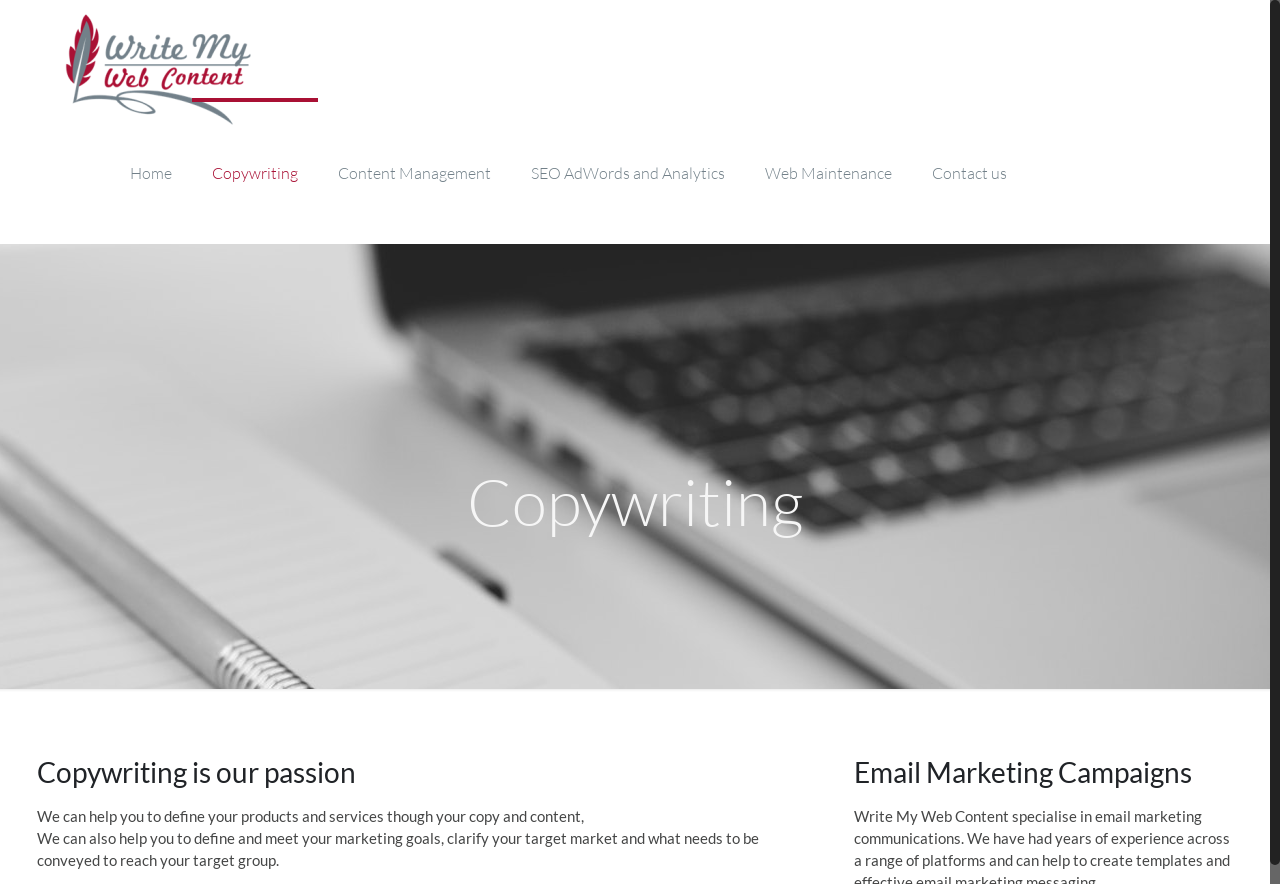Extract the bounding box of the UI element described as: "Contact us".

[0.713, 0.115, 0.802, 0.276]